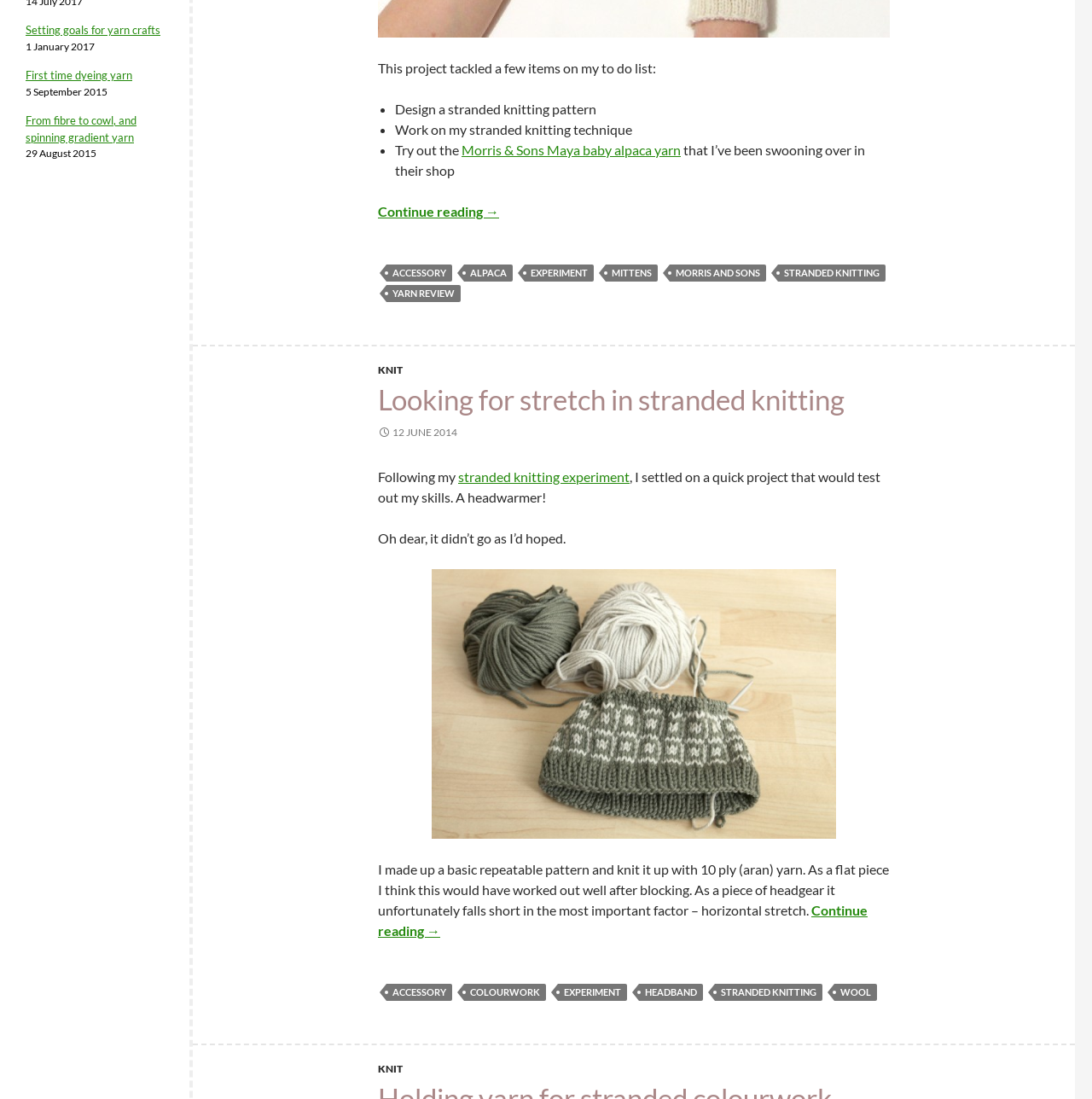Extract the bounding box coordinates for the described element: "12 June 2014". The coordinates should be represented as four float numbers between 0 and 1: [left, top, right, bottom].

[0.346, 0.387, 0.419, 0.399]